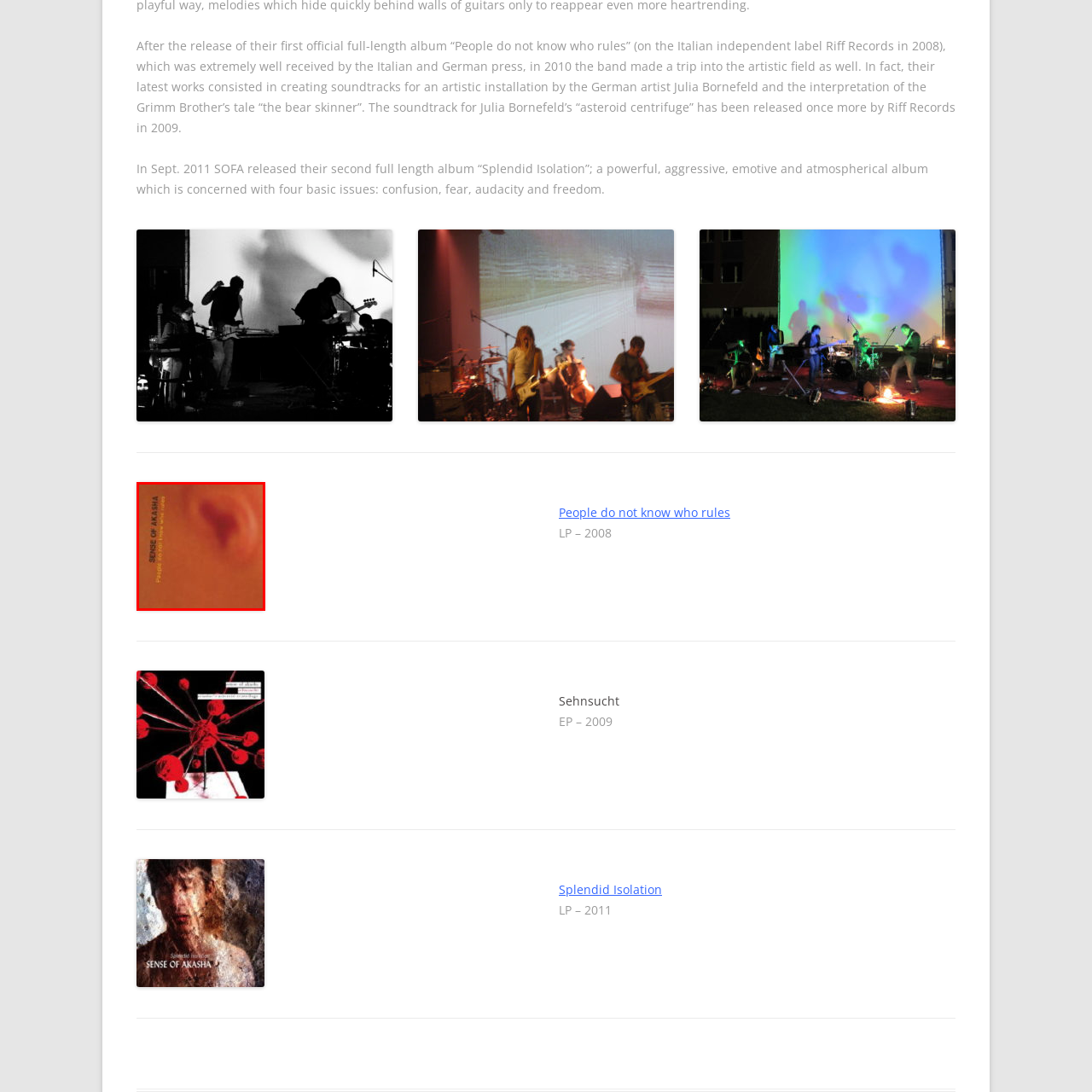Inspect the section within the red border, Where is the title of the album located? Provide a one-word or one-phrase answer.

Lower portion